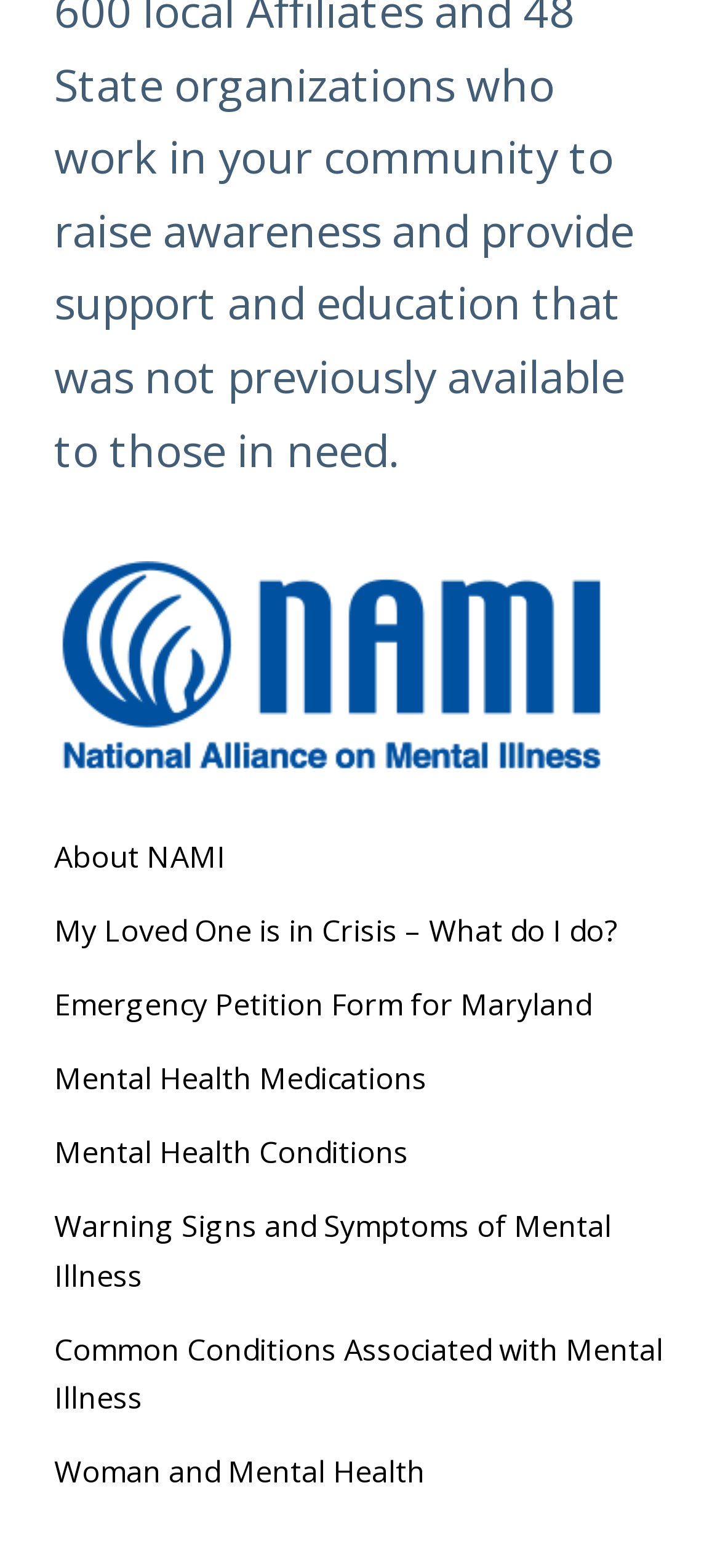Pinpoint the bounding box coordinates of the element that must be clicked to accomplish the following instruction: "go to about NAMI page". The coordinates should be in the format of four float numbers between 0 and 1, i.e., [left, top, right, bottom].

[0.075, 0.534, 0.313, 0.56]